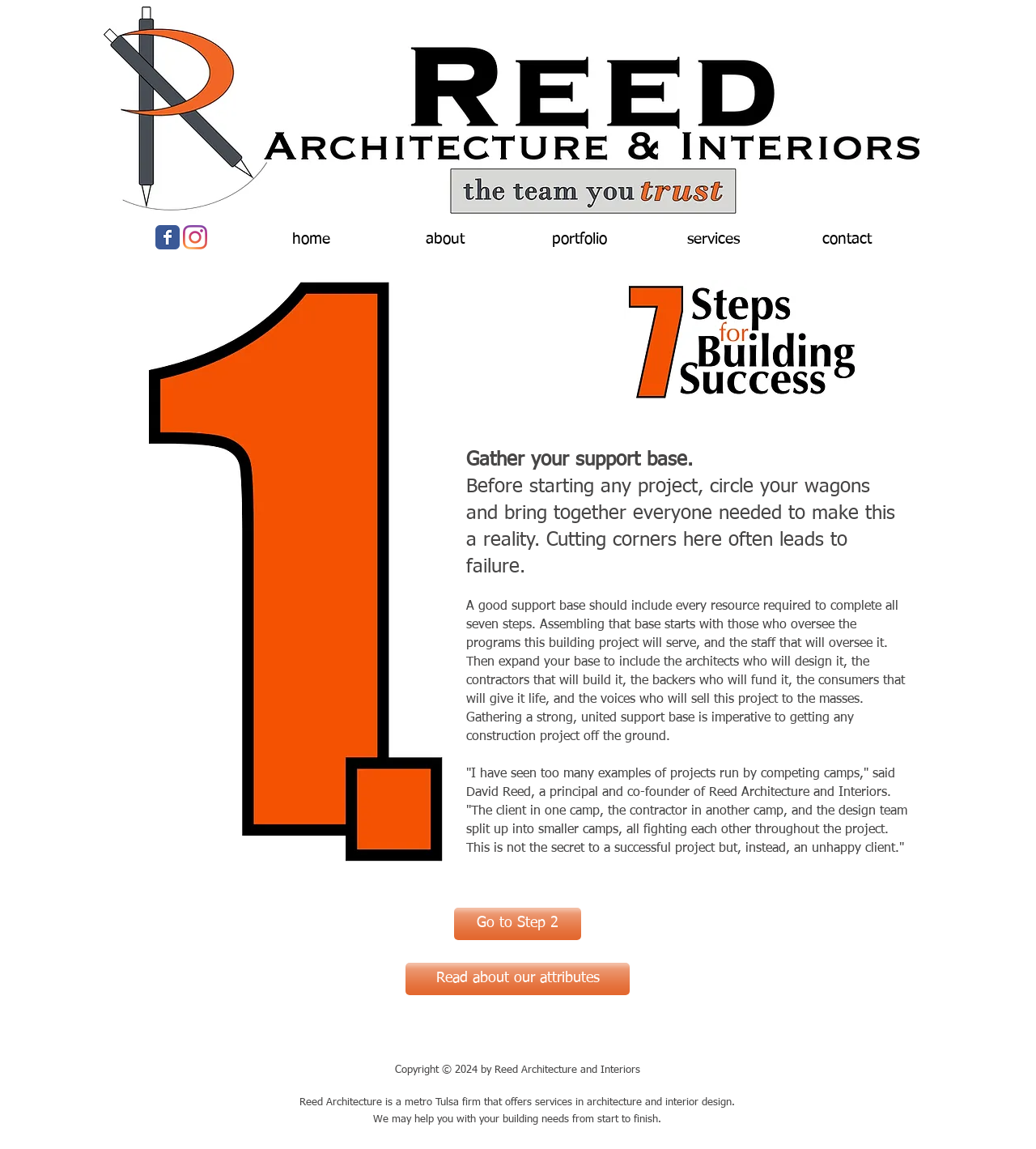What is the next step after Step 1 in the 7 Steps for Building Success?
Refer to the image and give a detailed response to the question.

I found the answer by looking at the link at the bottom of the main content area, which says 'Go to Step 2'.